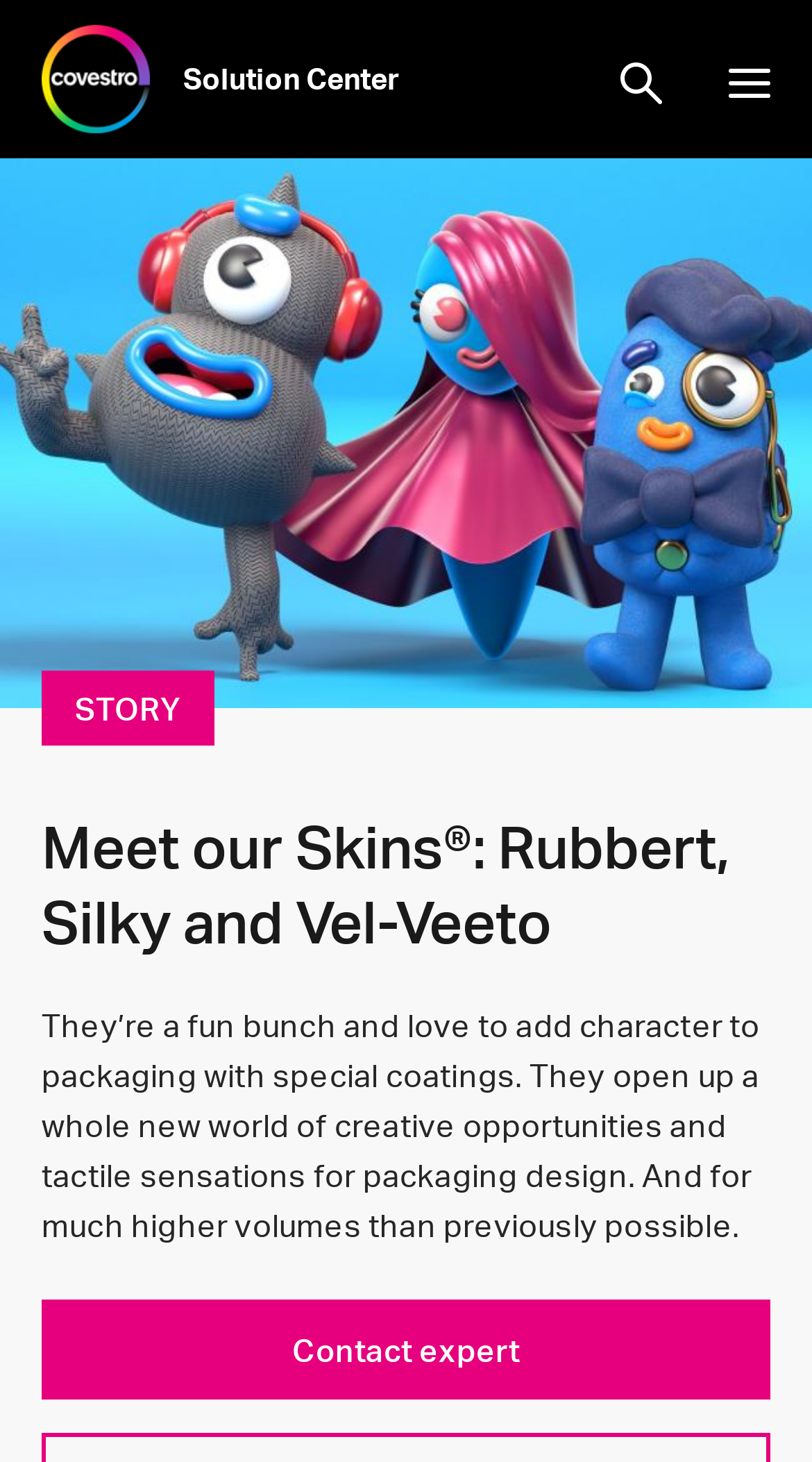Answer the question with a single word or phrase: 
What is the purpose of the button on the top right corner?

Show/hide navigation